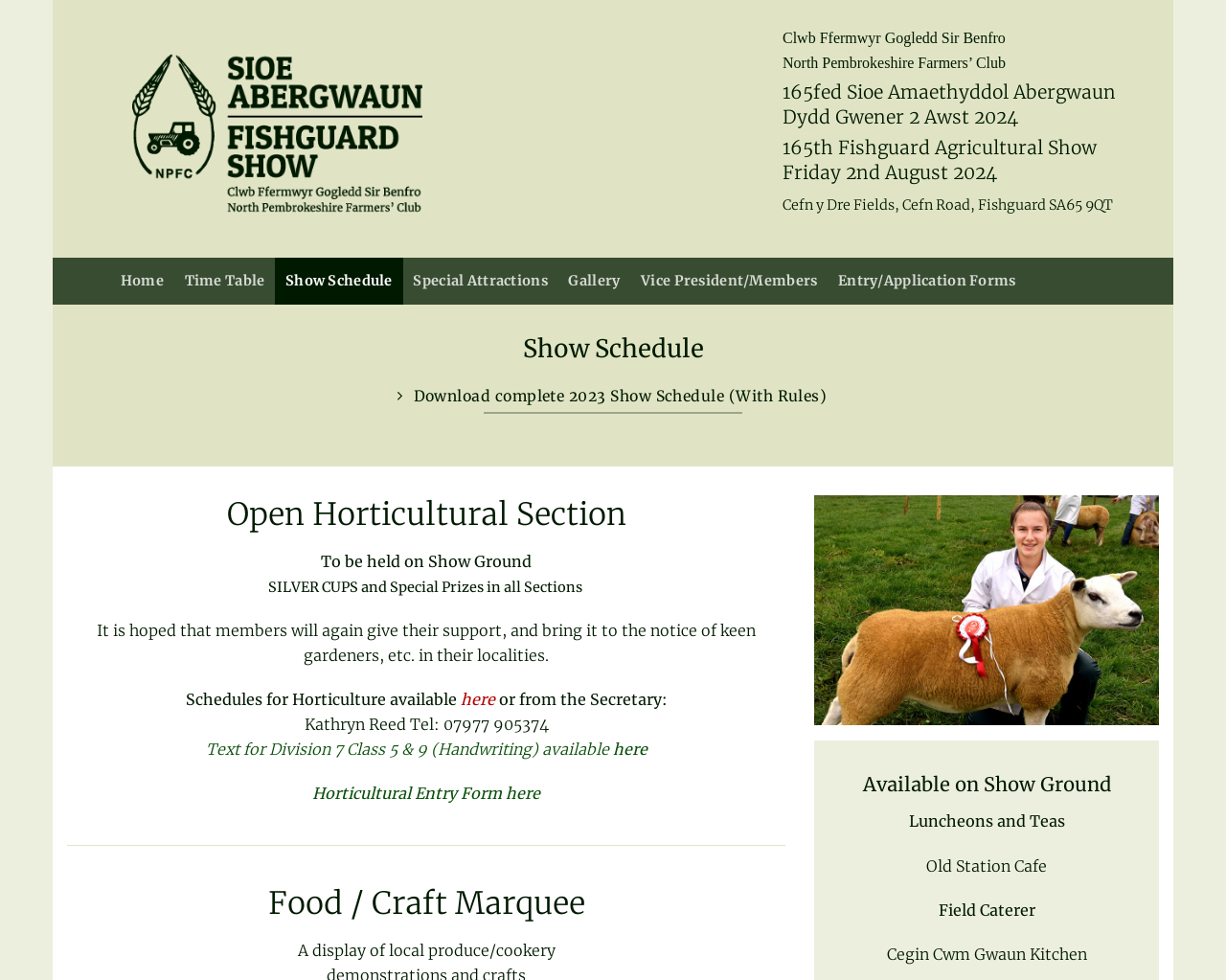Extract the bounding box of the UI element described as: "Entry/Application Forms".

[0.675, 0.263, 0.837, 0.311]